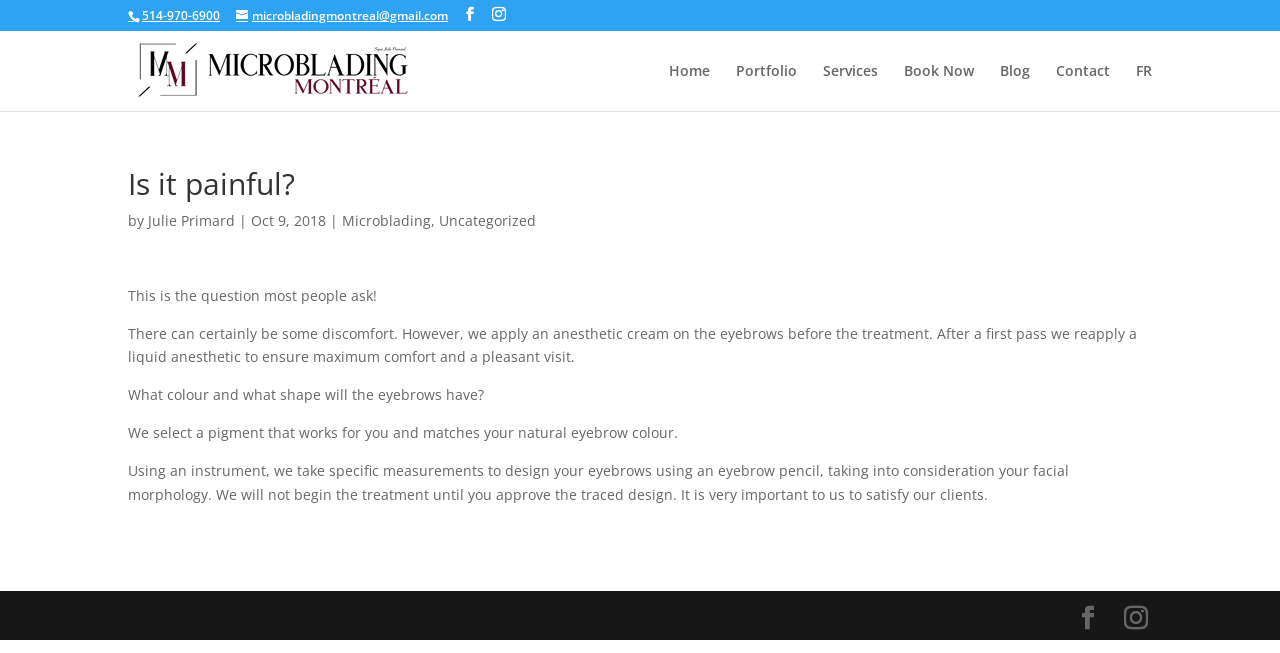Analyze the image and provide a detailed answer to the question: What is the purpose of the anesthetic cream in microblading?

According to the article, an anesthetic cream is applied on the eyebrows before the treatment to reduce discomfort, and a liquid anesthetic is reapplied after the first pass to ensure maximum comfort.